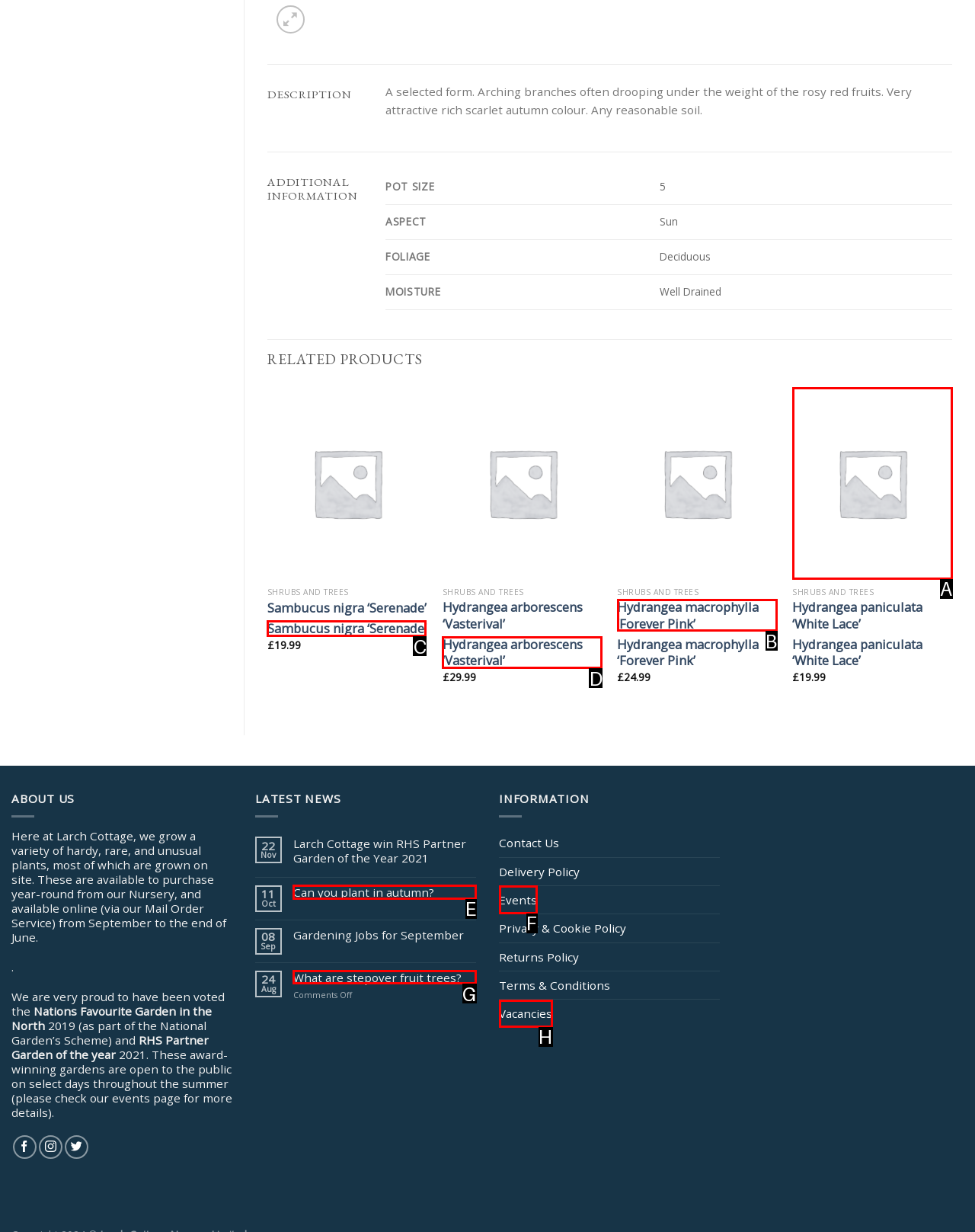Determine which HTML element matches the given description: Next. Provide the corresponding option's letter directly.

None